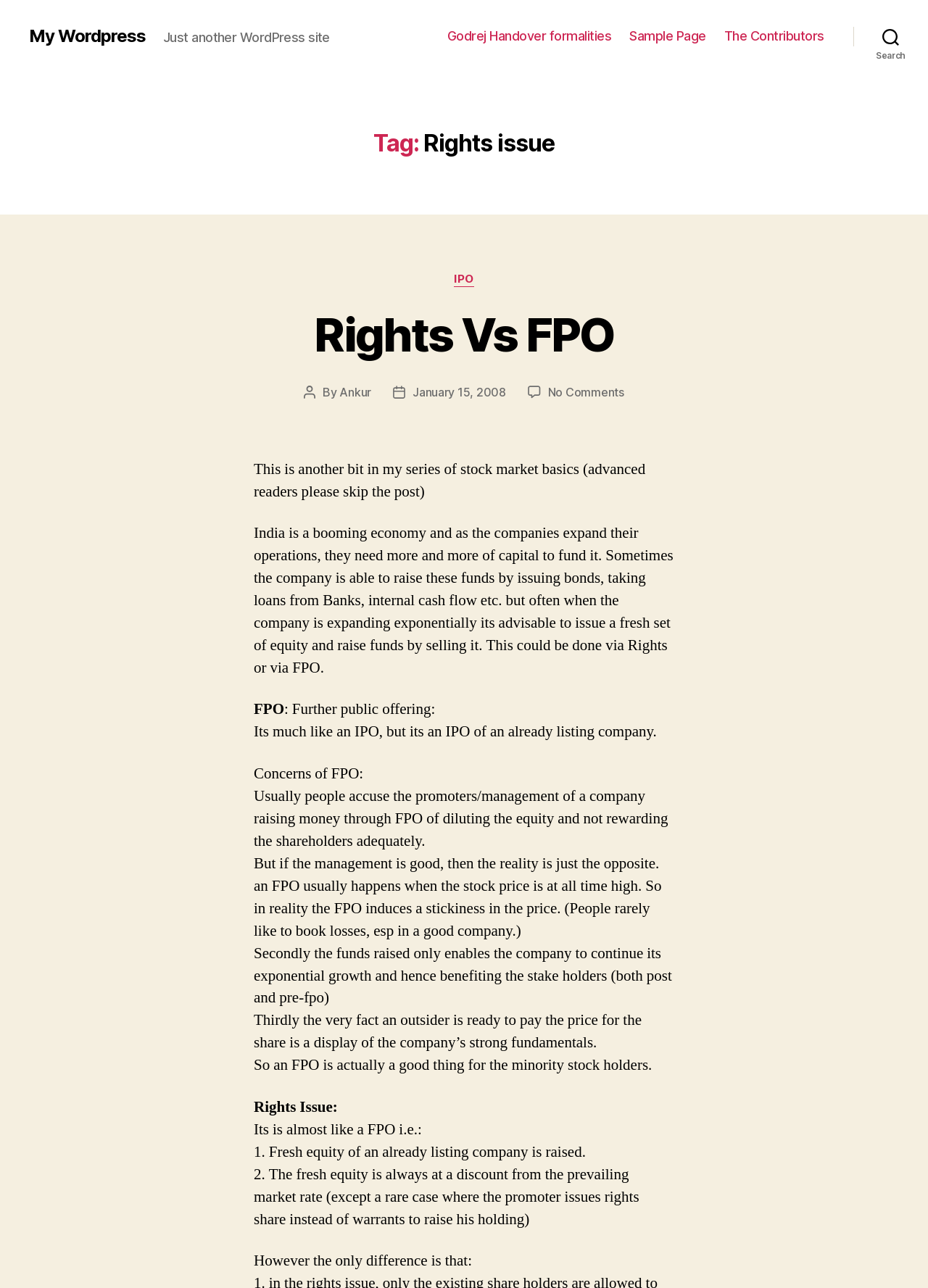Please specify the bounding box coordinates for the clickable region that will help you carry out the instruction: "View 'The Contributors'".

[0.78, 0.022, 0.888, 0.034]